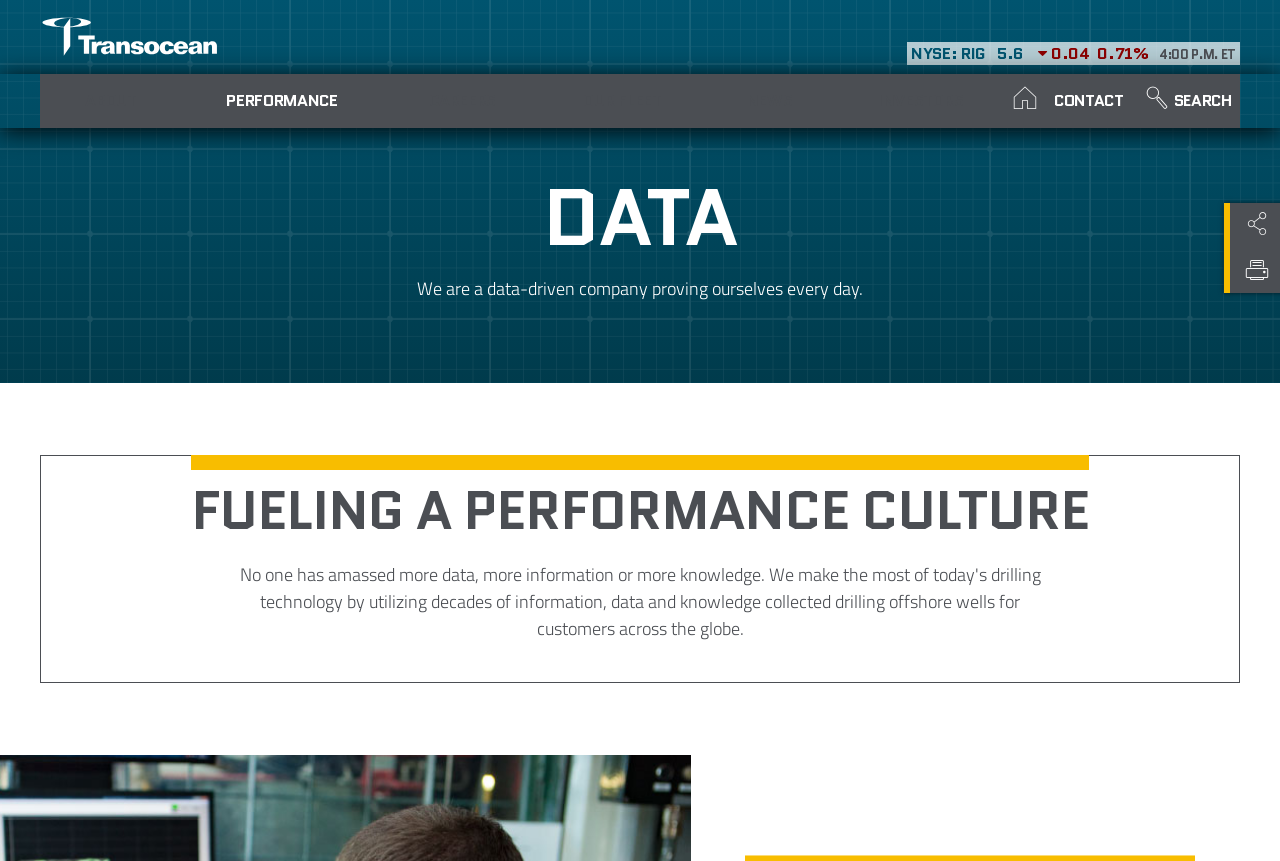Find the bounding box coordinates of the clickable region needed to perform the following instruction: "Click the Transocean logo". The coordinates should be provided as four float numbers between 0 and 1, i.e., [left, top, right, bottom].

[0.031, 0.017, 0.172, 0.077]